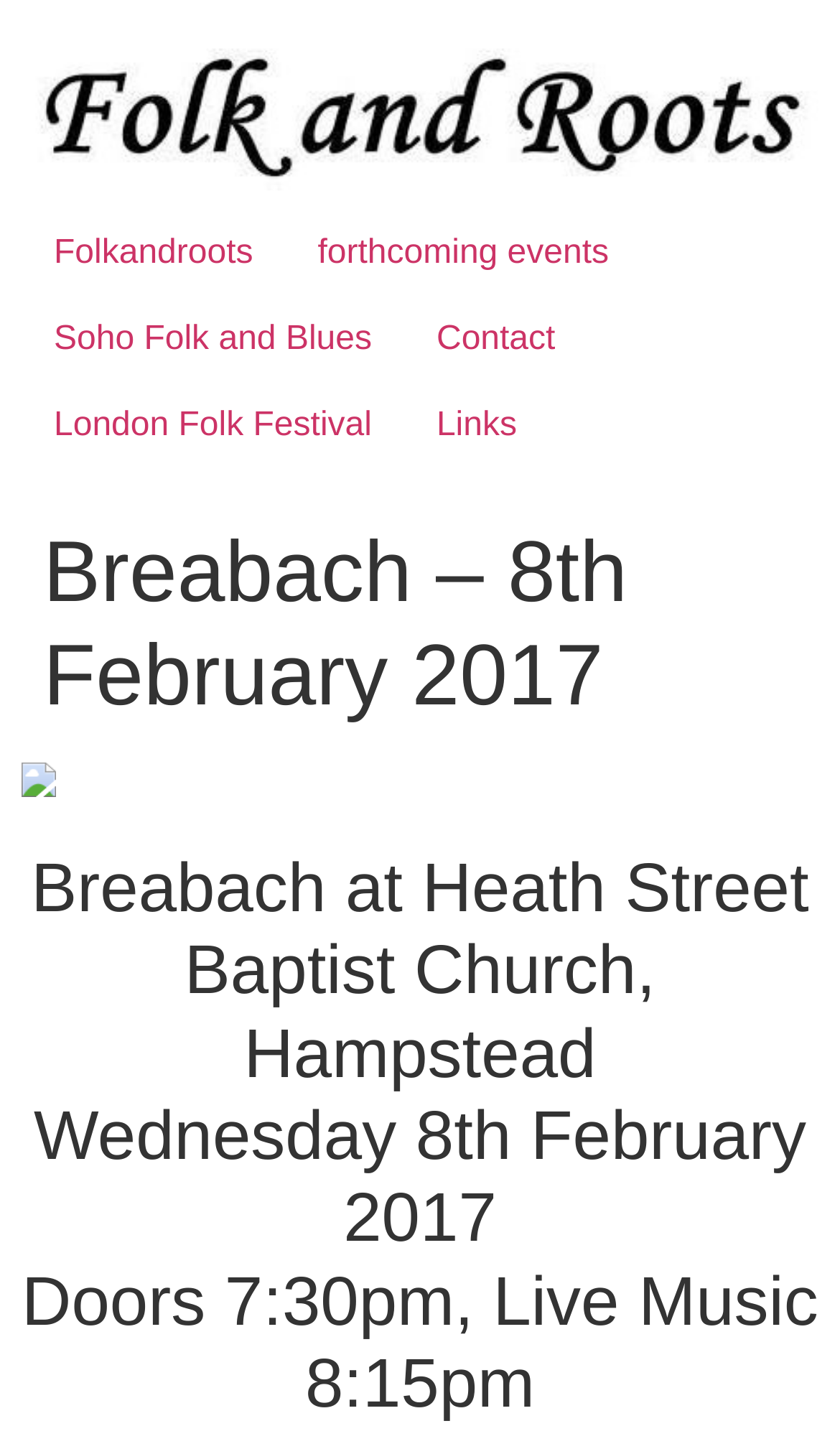What is the event date?
Using the details shown in the screenshot, provide a comprehensive answer to the question.

I found the event date by looking at the heading 'Breabach – 8th February 2017' which is located at the top of the webpage, indicating that the event is happening on this specific date.